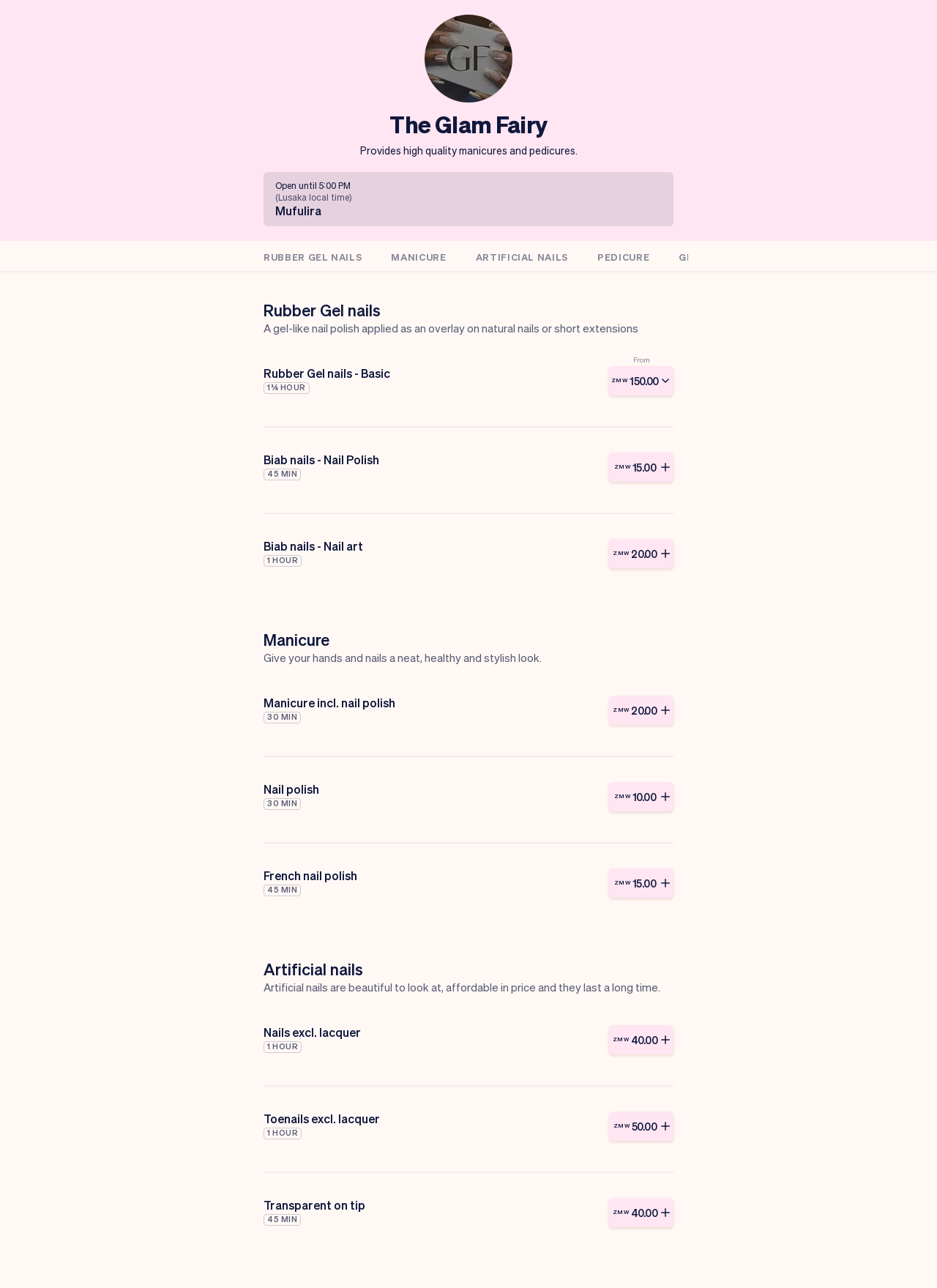Locate the bounding box coordinates of the region to be clicked to comply with the following instruction: "View 'Manicure' details". The coordinates must be four float numbers between 0 and 1, in the form [left, top, right, bottom].

[0.281, 0.49, 0.719, 0.503]